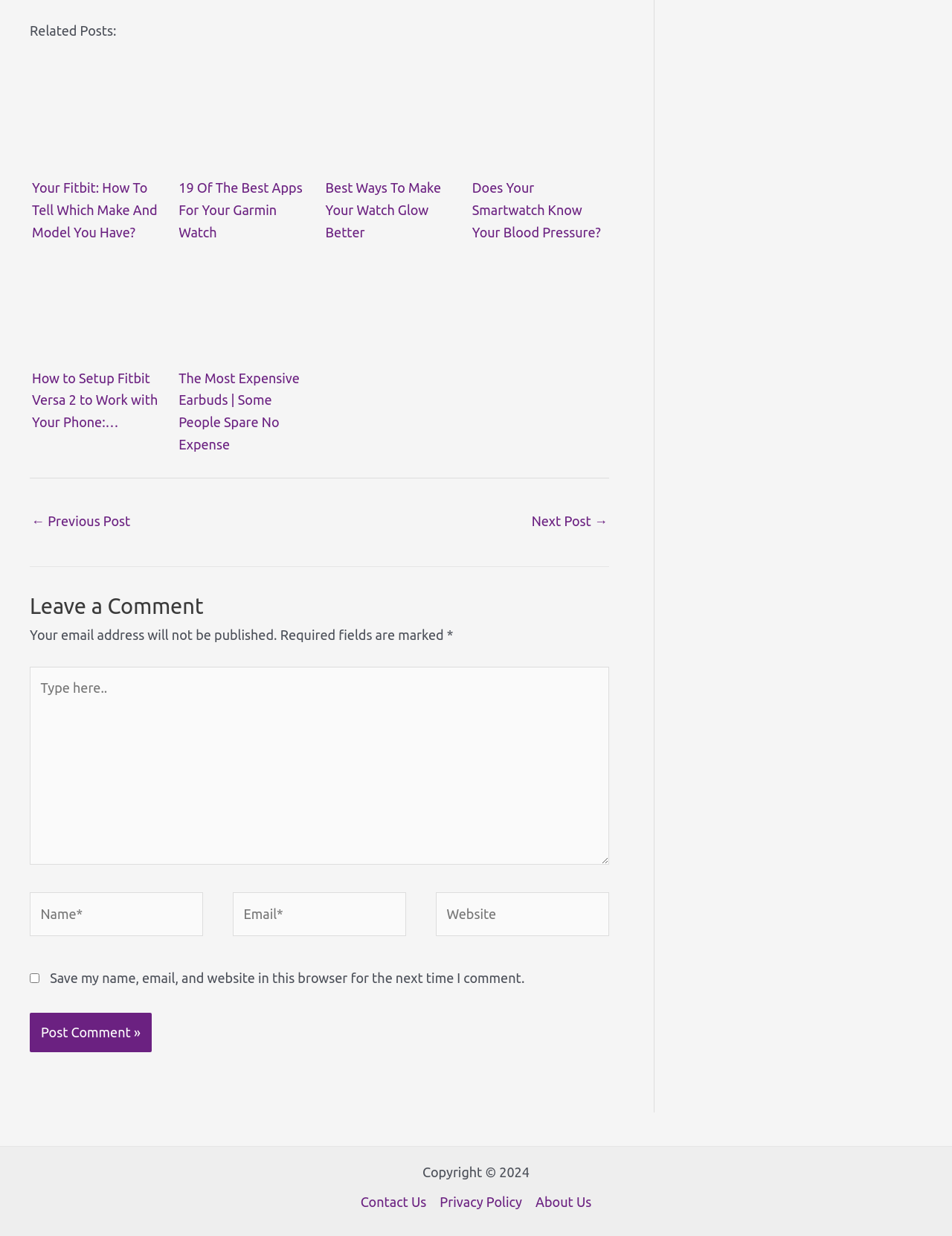Using the webpage screenshot, find the UI element described by parent_node: Email* name="email" placeholder="Email*". Provide the bounding box coordinates in the format (top-left x, top-left y, bottom-right x, bottom-right y), ensuring all values are floating point numbers between 0 and 1.

[0.245, 0.722, 0.427, 0.757]